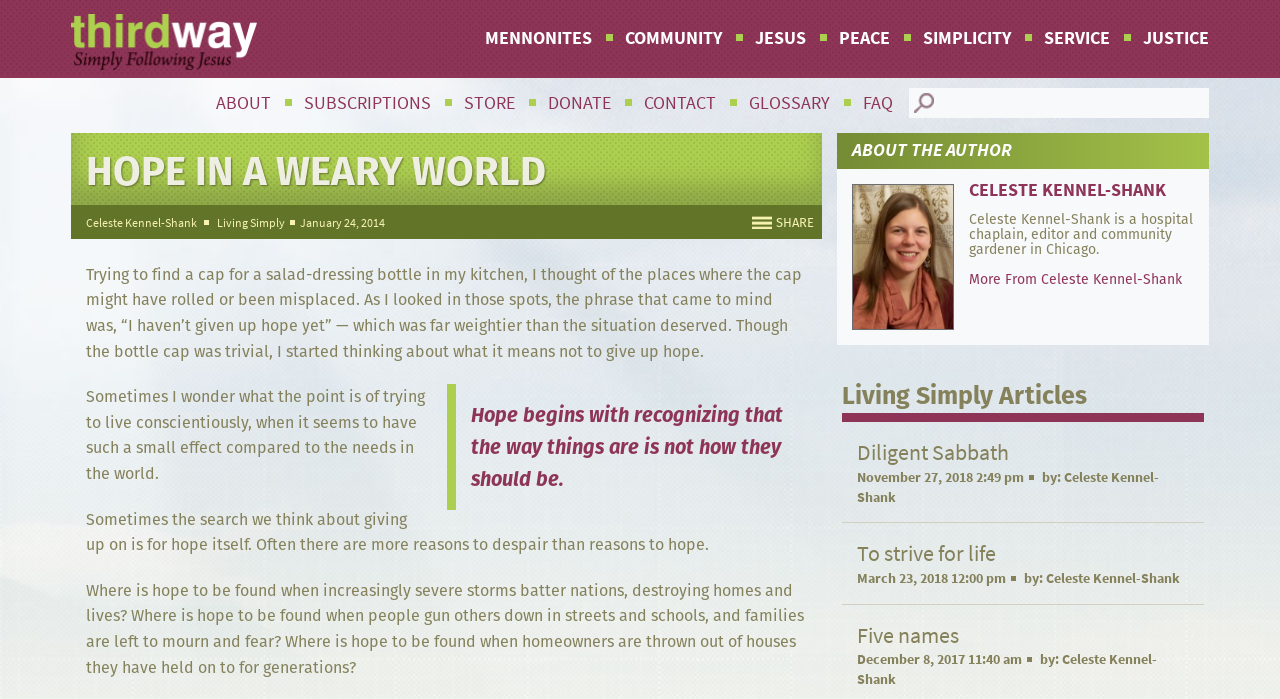Find and provide the bounding box coordinates for the UI element described here: "Justice". The coordinates should be given as four float numbers between 0 and 1: [left, top, right, bottom].

[0.881, 0.023, 0.945, 0.086]